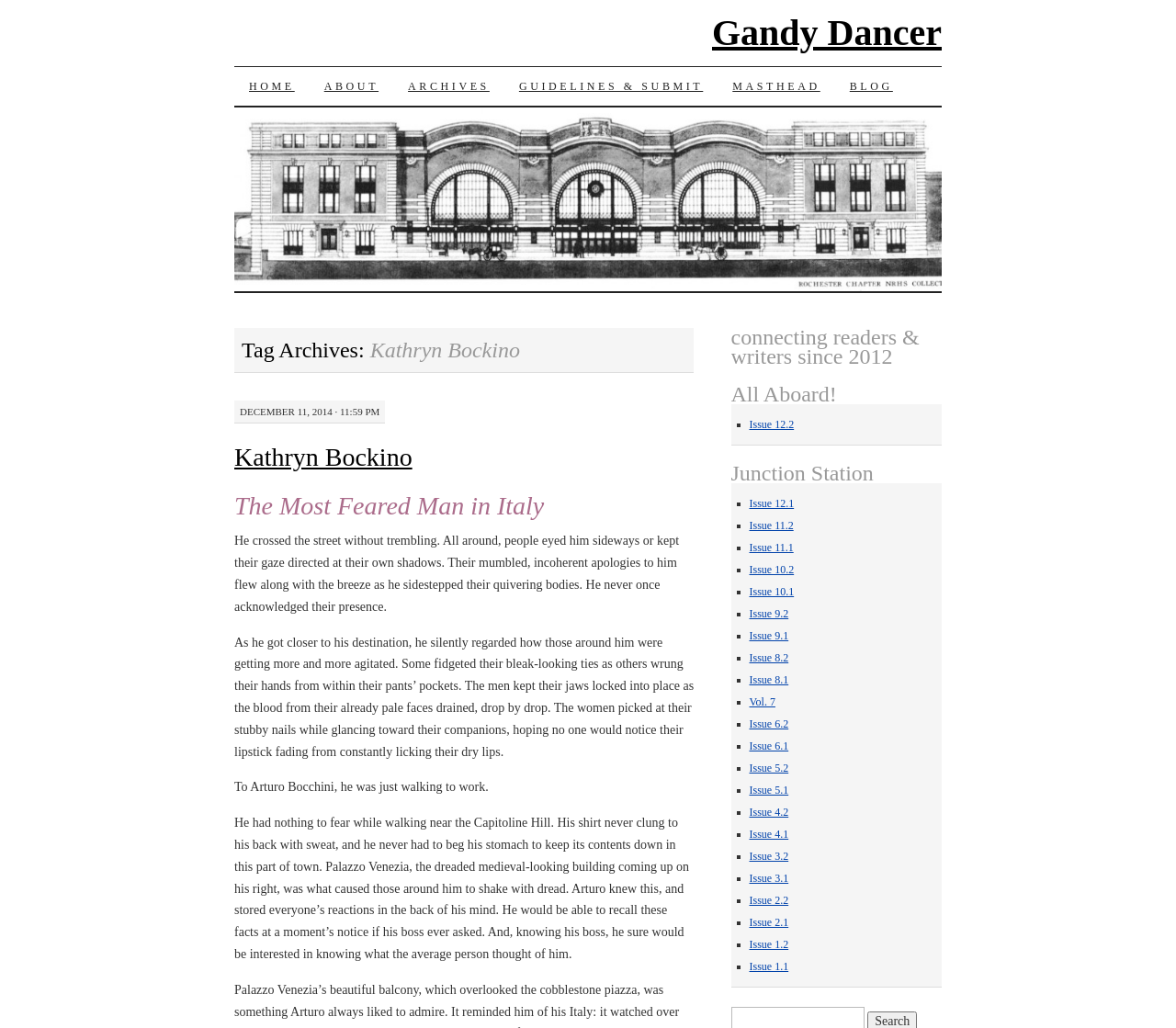Please identify the bounding box coordinates of the area that needs to be clicked to fulfill the following instruction: "View 'Issue 12.2'."

[0.637, 0.407, 0.675, 0.419]